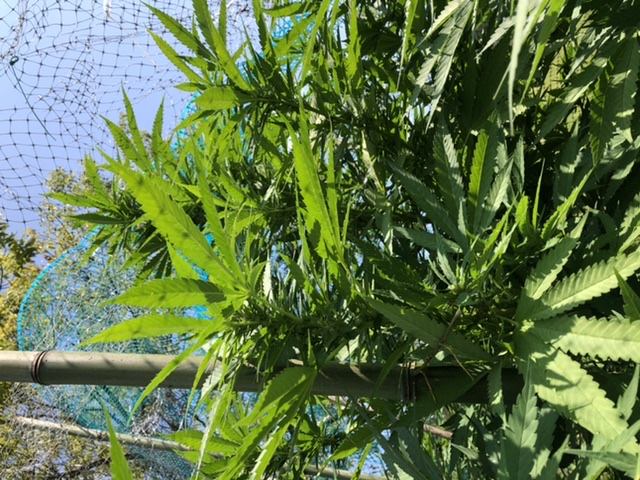Give a one-word or one-phrase response to the question:
What is the shape of the cannabis leaves?

narrow and serrated